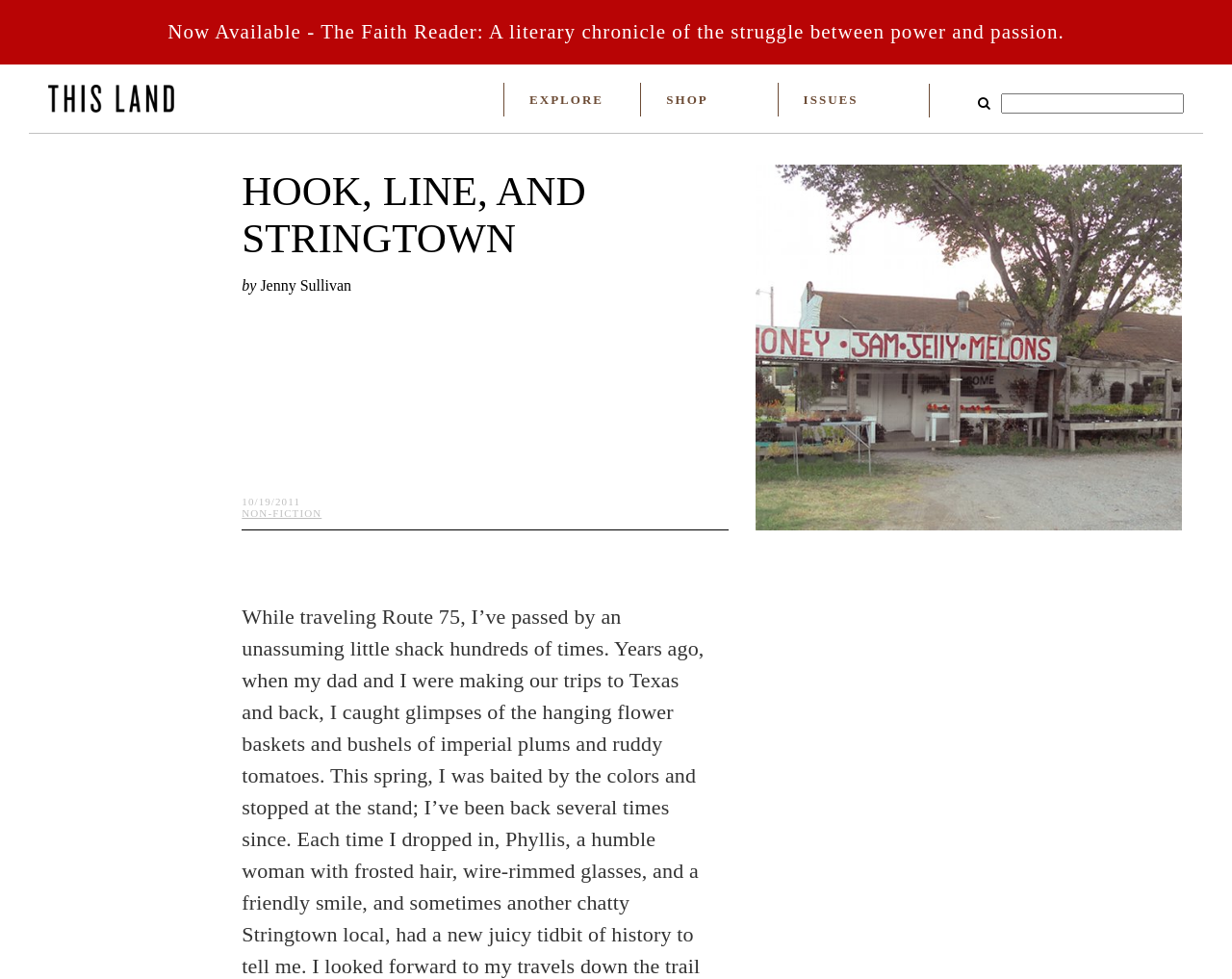Is the search box required?
Your answer should be a single word or phrase derived from the screenshot.

No